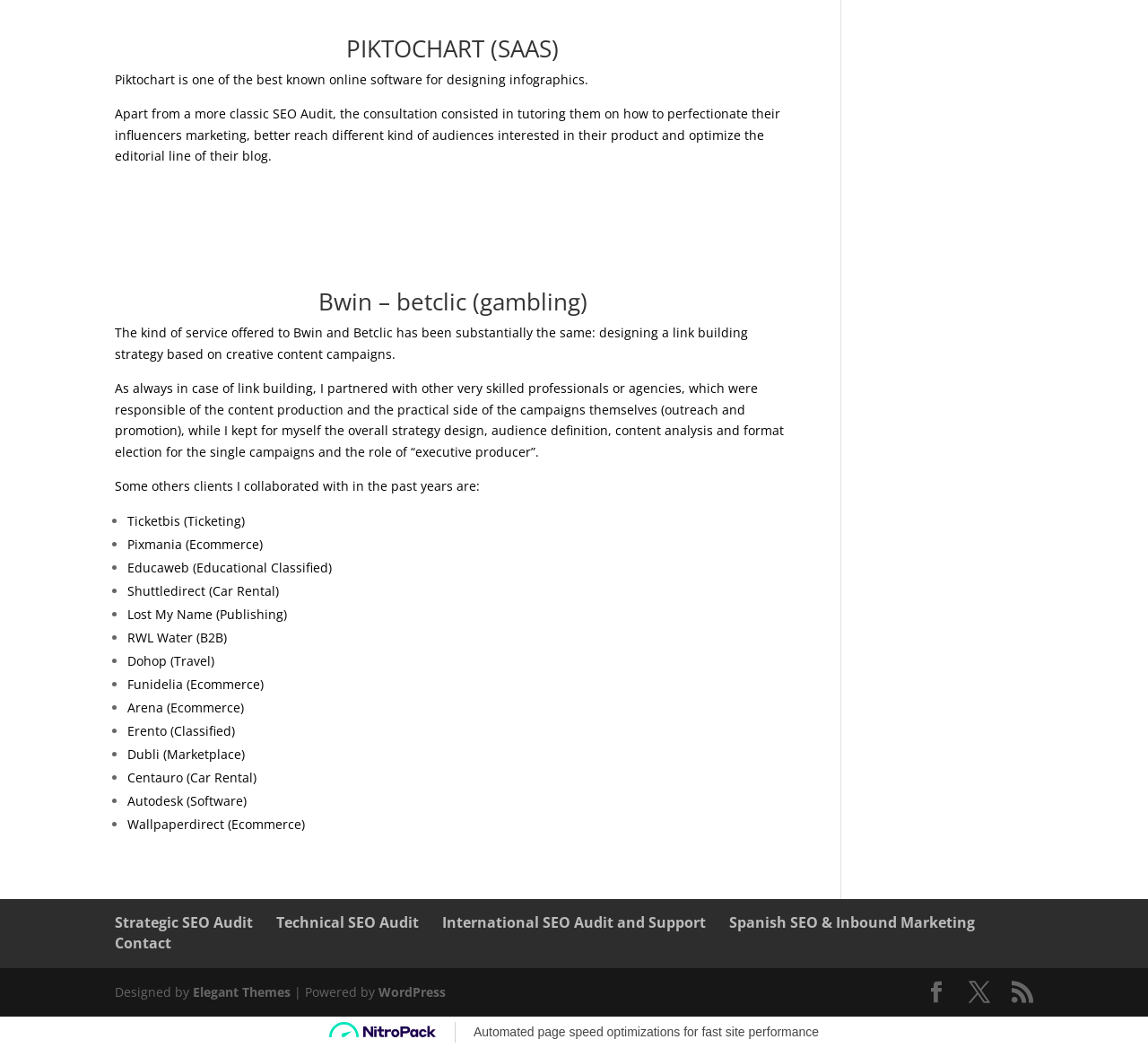Could you indicate the bounding box coordinates of the region to click in order to complete this instruction: "Click on 'Elegant Themes'".

[0.168, 0.939, 0.253, 0.955]